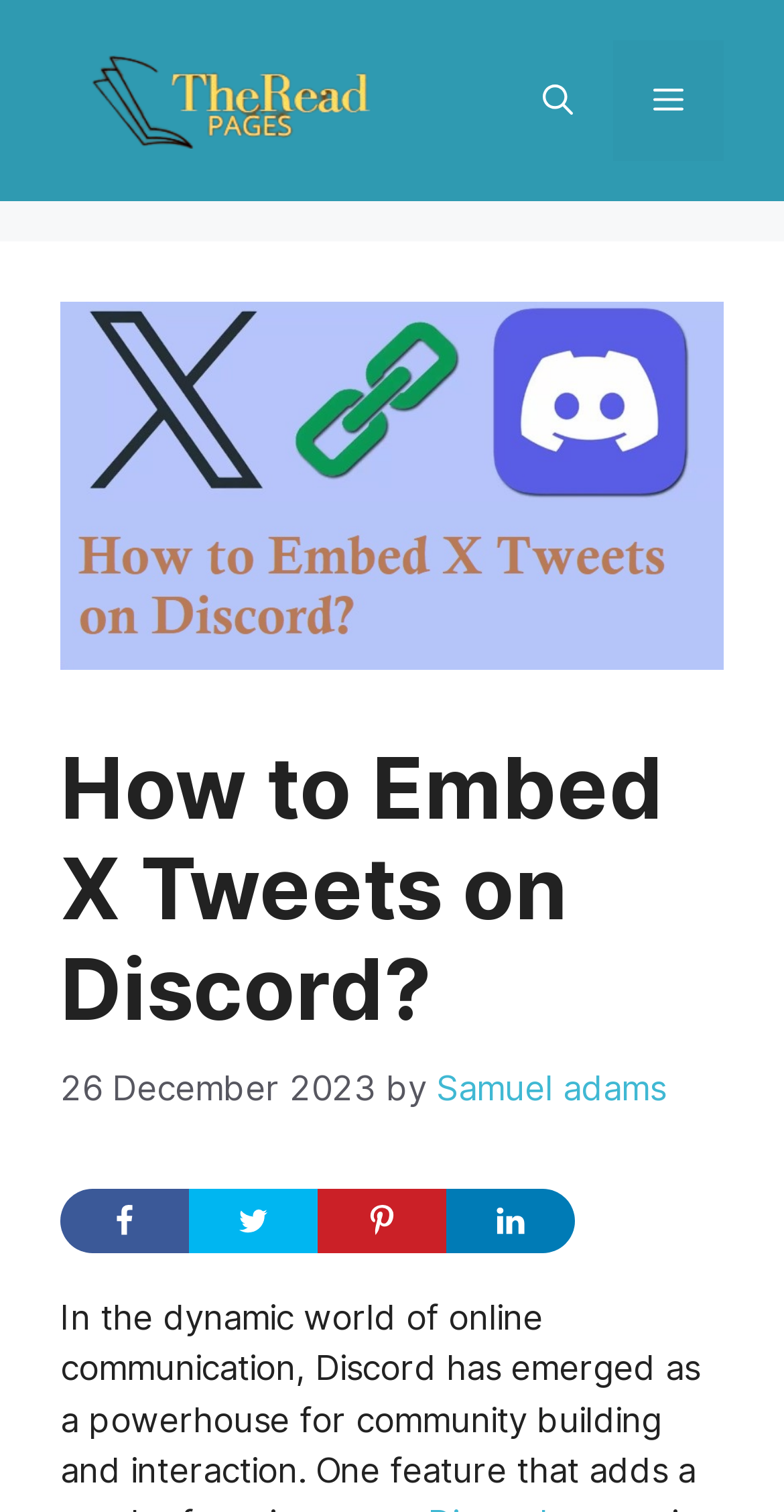Please answer the following question using a single word or phrase: 
How many social media sharing links are there?

4